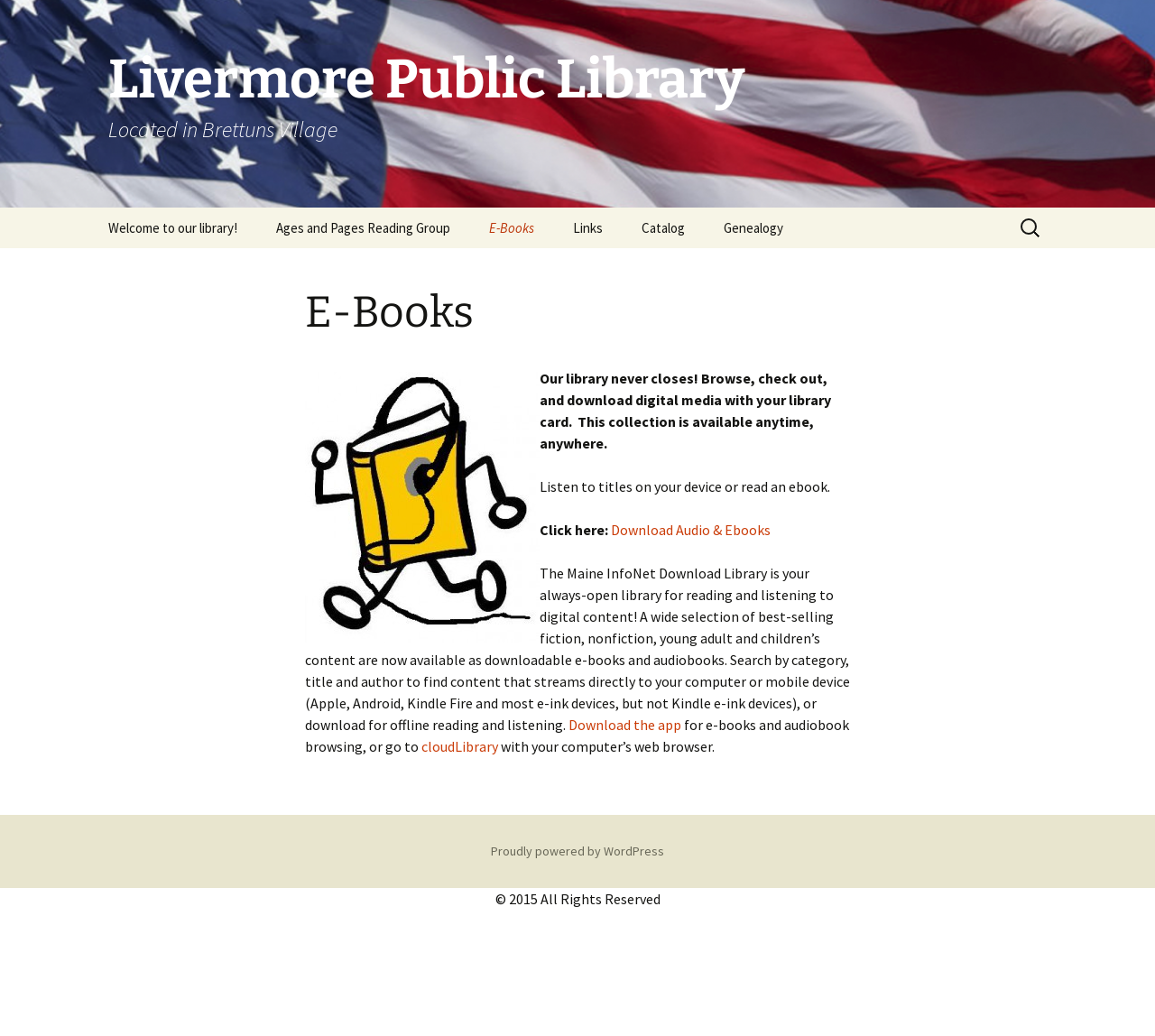Locate the bounding box coordinates of the element's region that should be clicked to carry out the following instruction: "Download audio and e-books". The coordinates need to be four float numbers between 0 and 1, i.e., [left, top, right, bottom].

[0.529, 0.503, 0.667, 0.52]